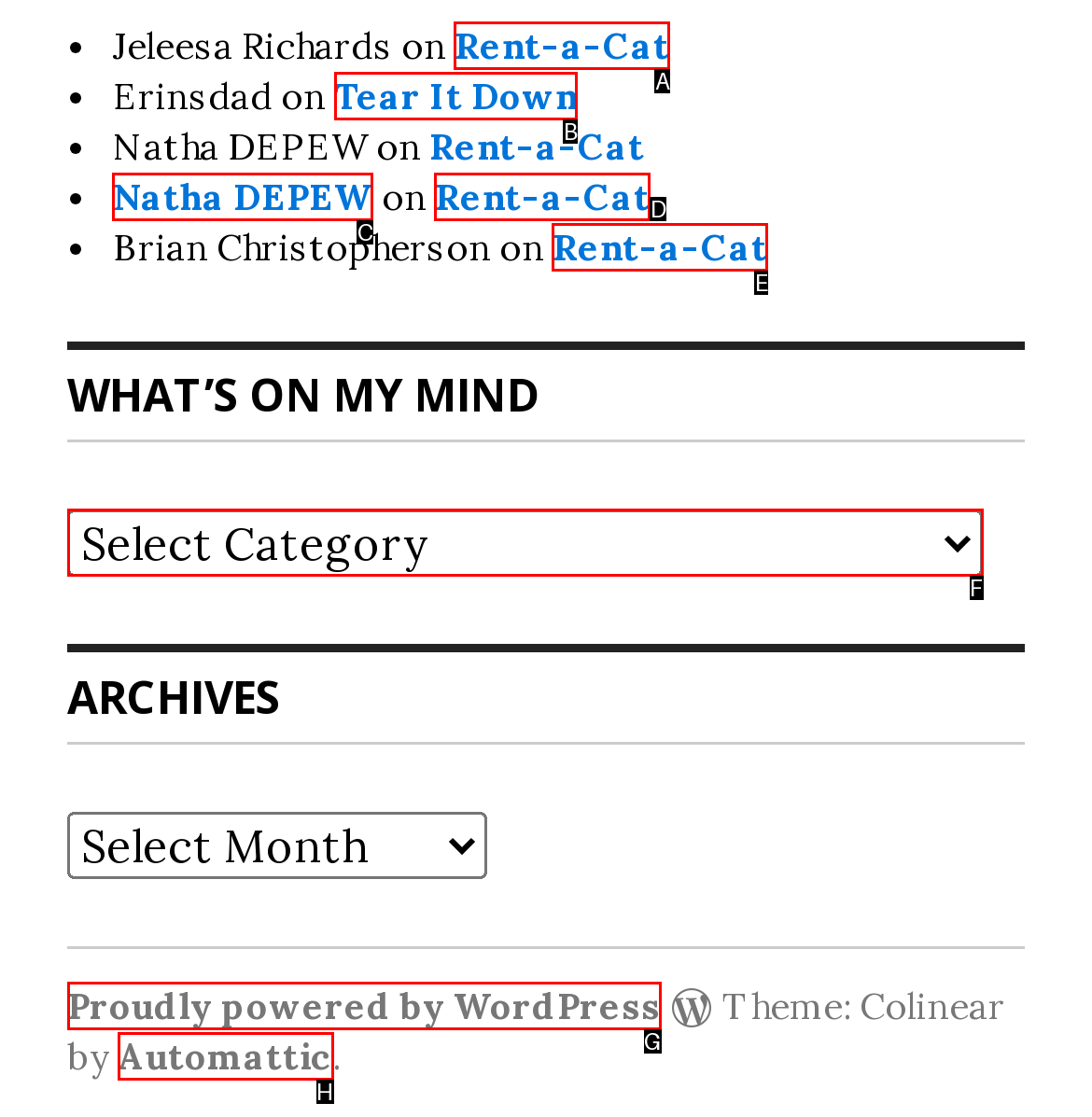Identify the correct UI element to click on to achieve the following task: Open the inquiry form Respond with the corresponding letter from the given choices.

None